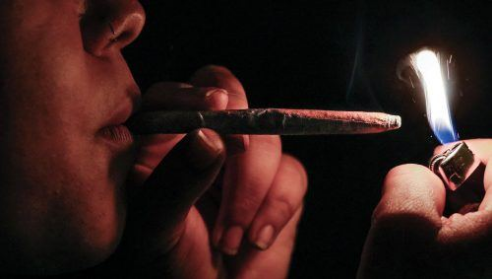Give a thorough caption of the image, focusing on all visible elements.

This evocative image captures a close-up moment where a person prepares to light a blunt, a rolled cannabis cigarette, held delicately between their lips. The scene is illuminated primarily by the flame of a lighter in their hand, creating a striking contrast against the dark background. The subject's fingers, slightly blurred, imply an intimate, almost contemplative atmosphere as they prepare for the act of smoking. The visual serves as a poignant representation of cannabis culture, highlighting both the ritual and the personal connection people have with the substance. The photograph is credited to Katie Pyne and is featured in the article "When Mary Jane Moves In," reflecting on the complex landscape of marijuana use and its implications in society today.